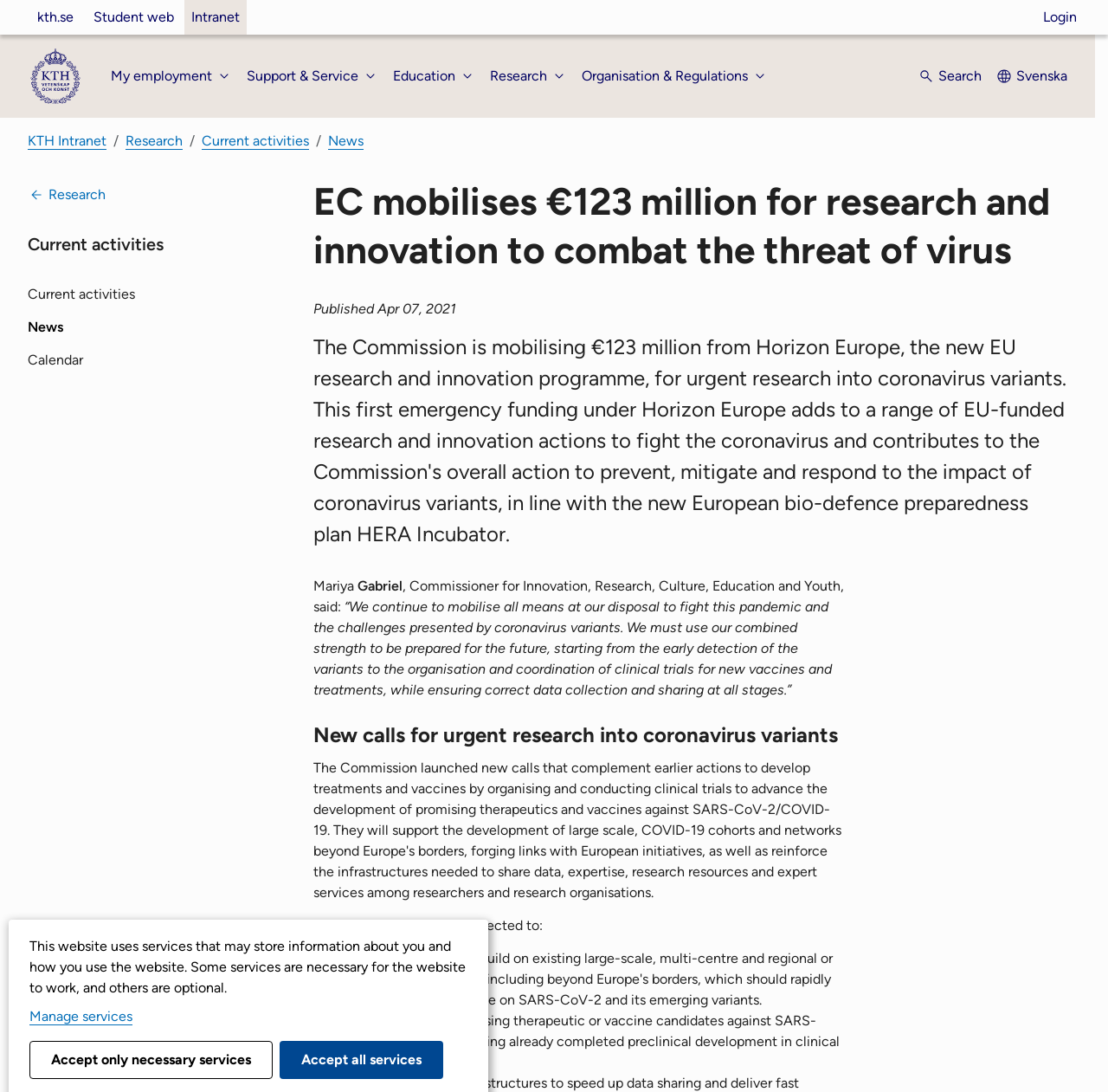Pinpoint the bounding box coordinates for the area that should be clicked to perform the following instruction: "Read news".

[0.296, 0.121, 0.328, 0.136]